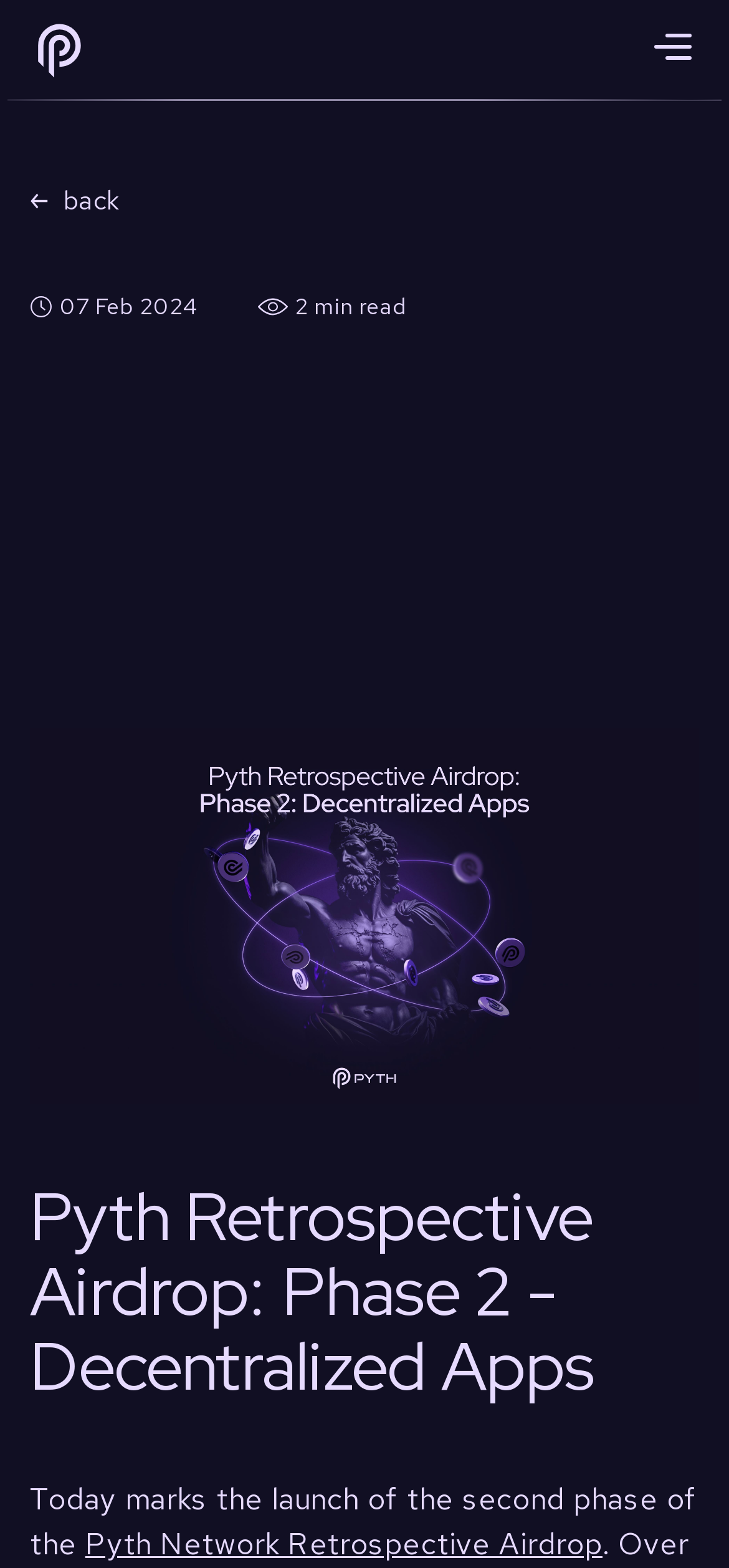Predict the bounding box of the UI element that fits this description: "Pyth Network Retrospective Airdrop".

[0.117, 0.973, 0.826, 0.998]